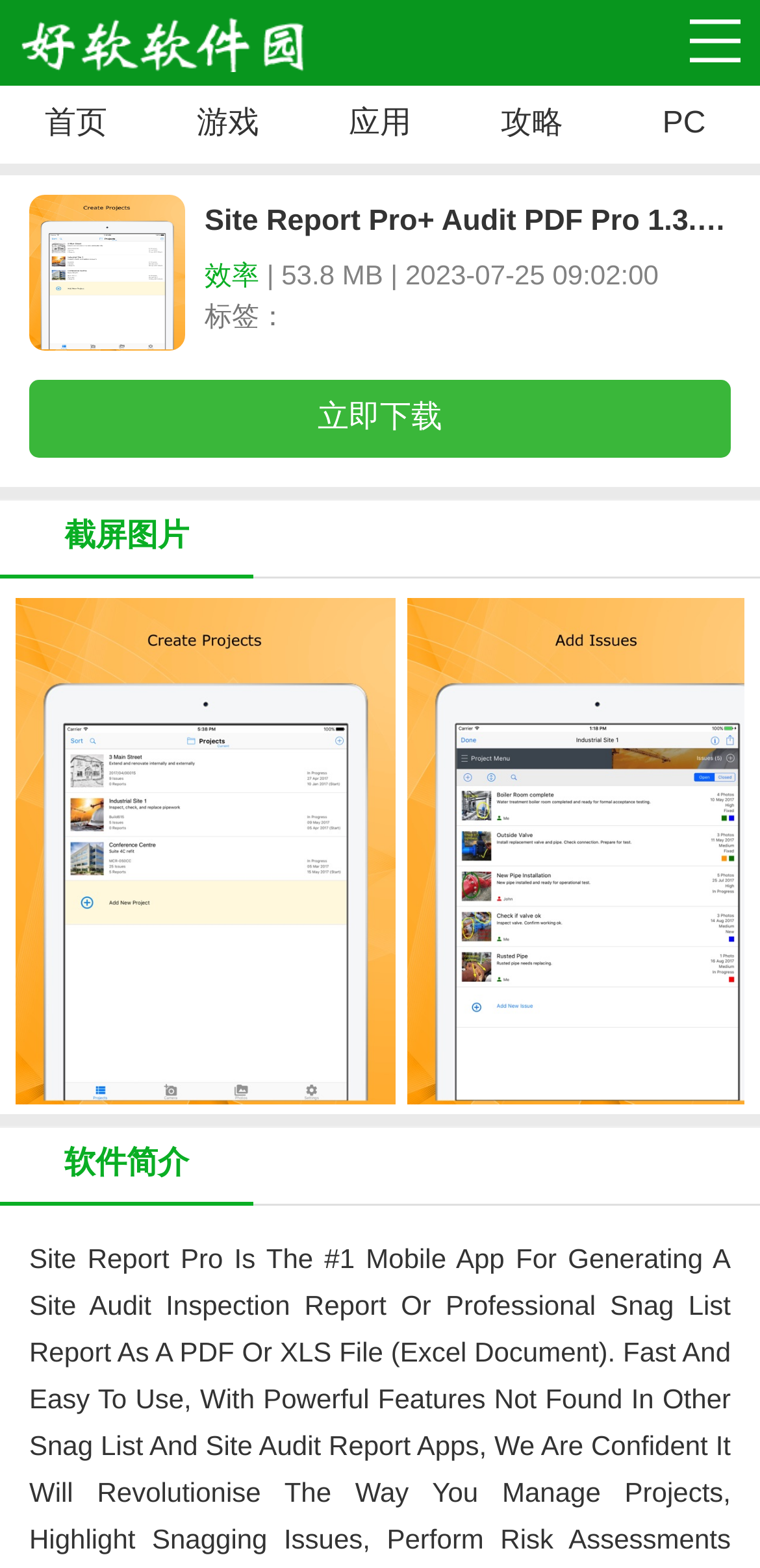What is the action to download the software?
Could you answer the question in a detailed manner, providing as much information as possible?

I found the action to download the software by looking at the link element that says '立即下载', which is located below the software title and is likely to be the button to download the software.